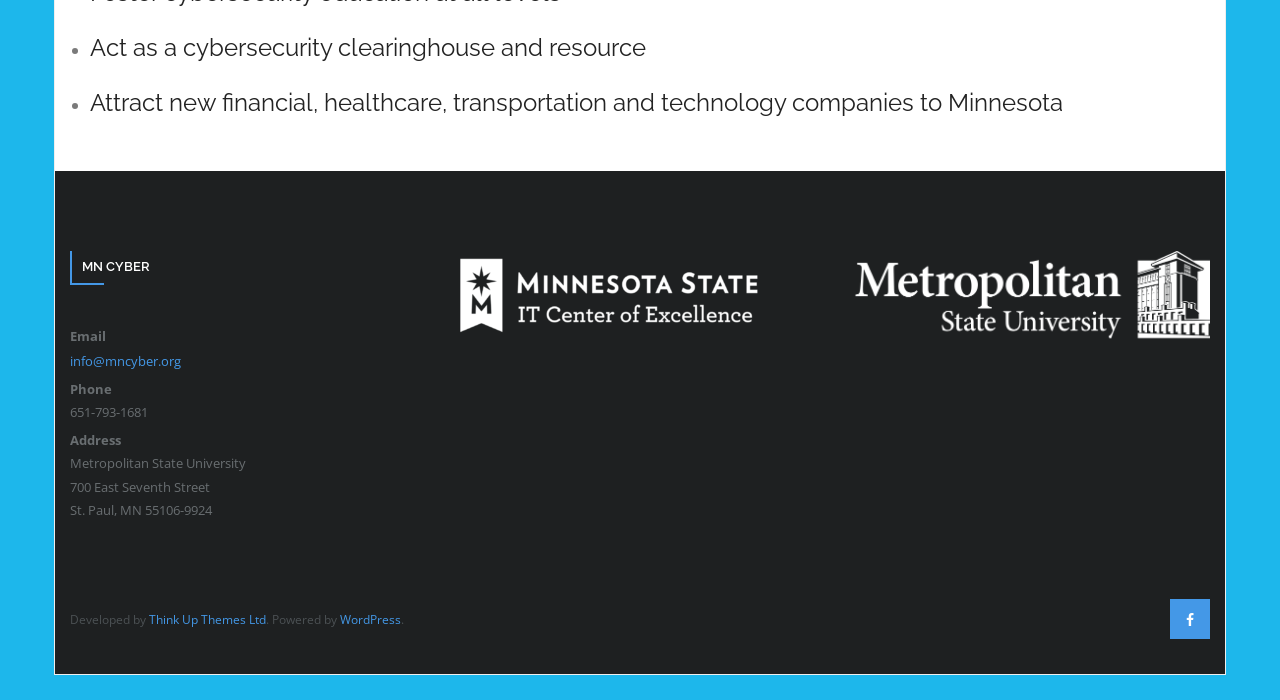Show the bounding box coordinates for the HTML element as described: "info@mncyber.org".

[0.055, 0.498, 0.141, 0.534]